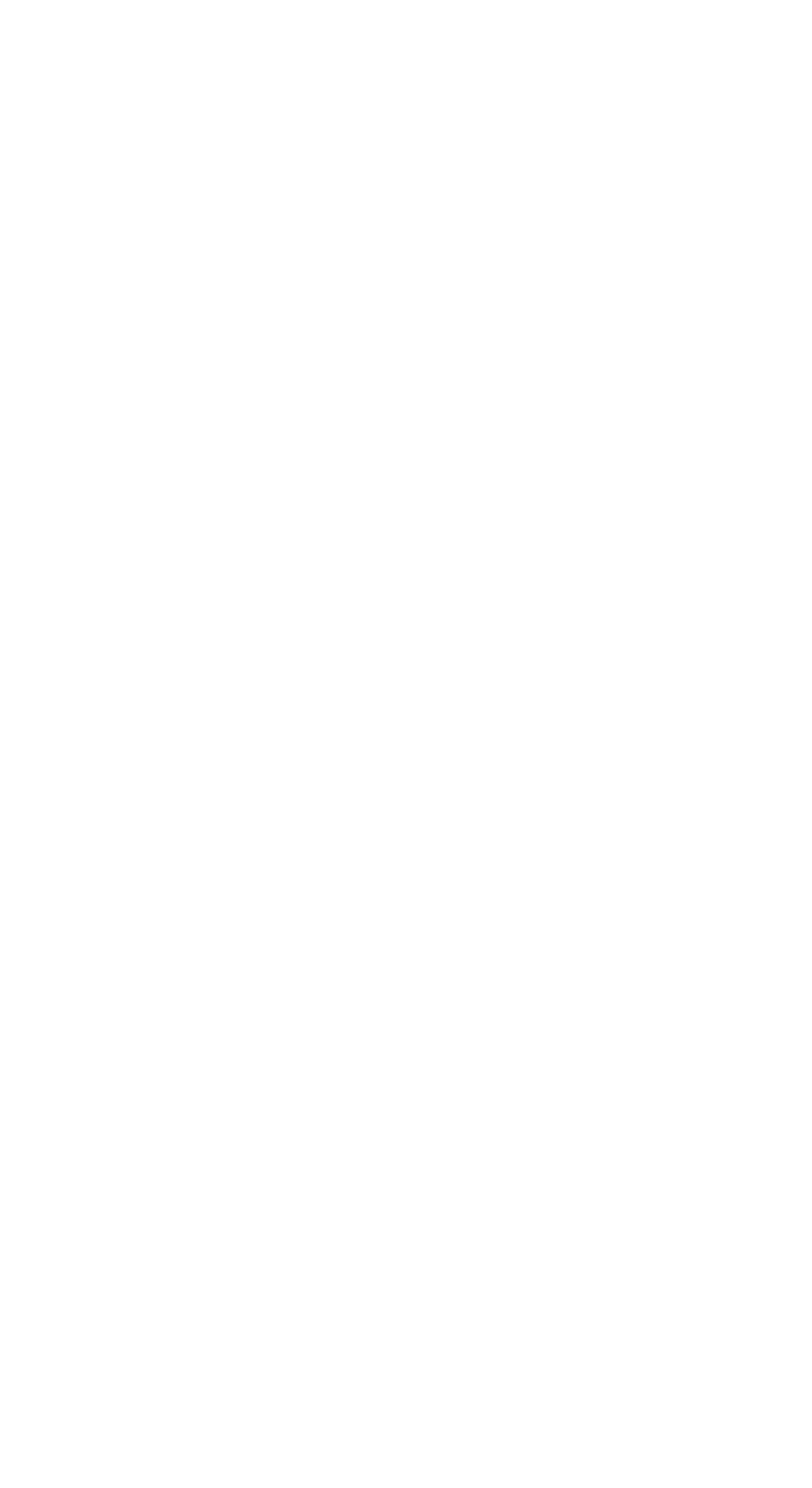Given the description "27.5" / 650b", provide the bounding box coordinates of the corresponding UI element.

[0.181, 0.011, 0.478, 0.062]